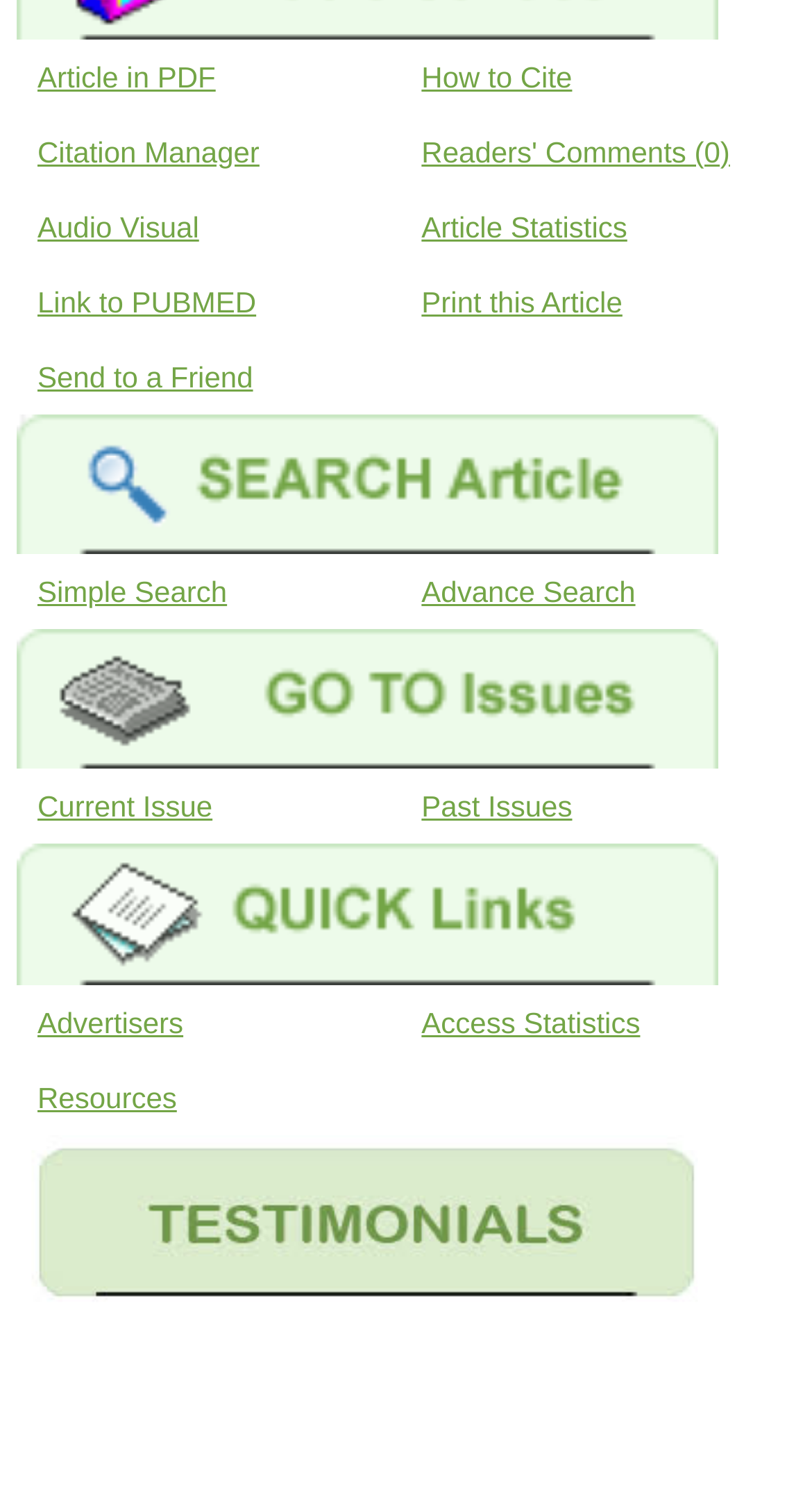Predict the bounding box for the UI component with the following description: "Audio Visual".

[0.021, 0.125, 0.482, 0.175]